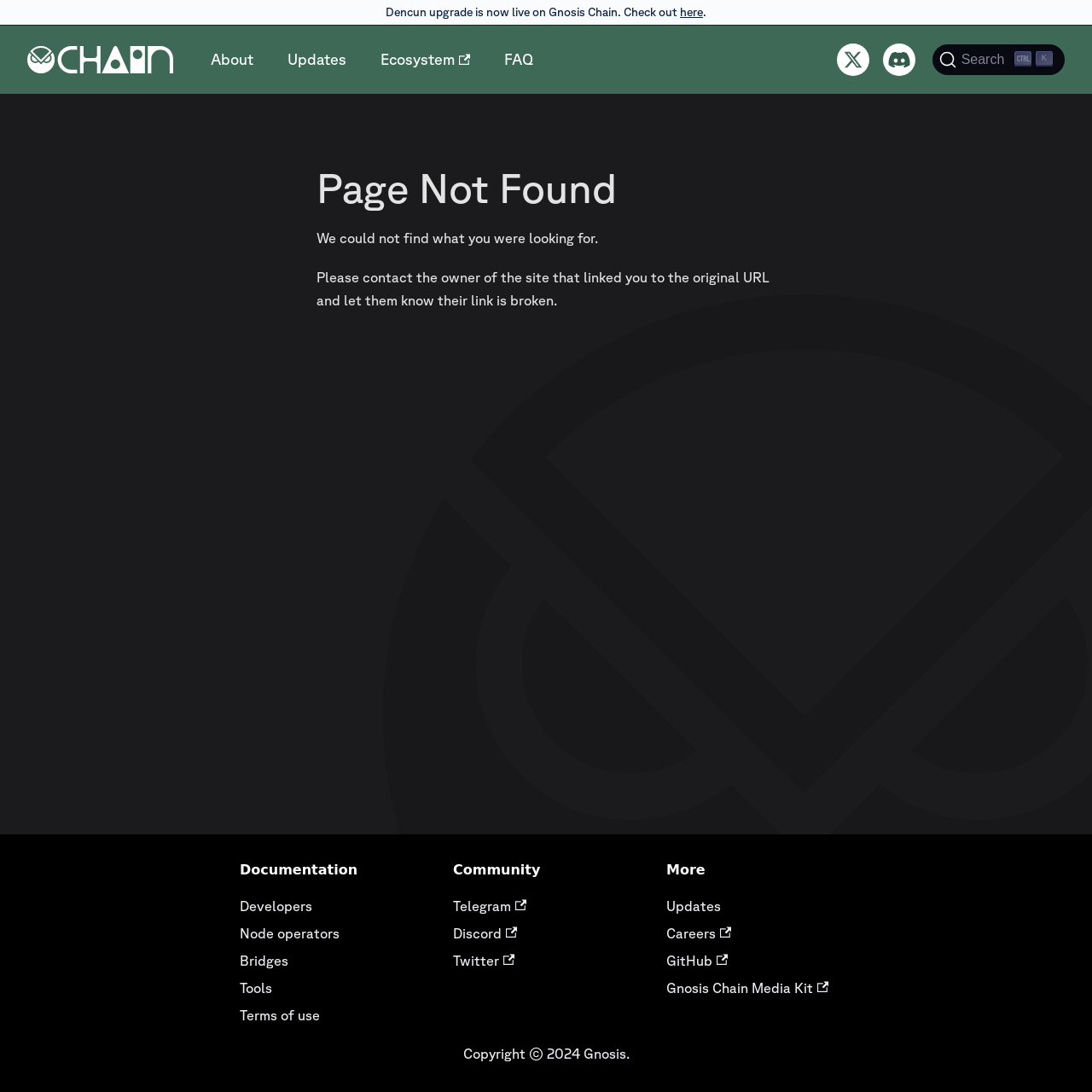How many navigation links are available?
Please provide an in-depth and detailed response to the question.

The answer can be found by counting the number of link elements under the navigation element with the text 'Main'. There are 6 link elements, namely 'Gnosis Logo', 'About', 'Updates', 'Ecosystem', 'FAQ', and an empty link element.